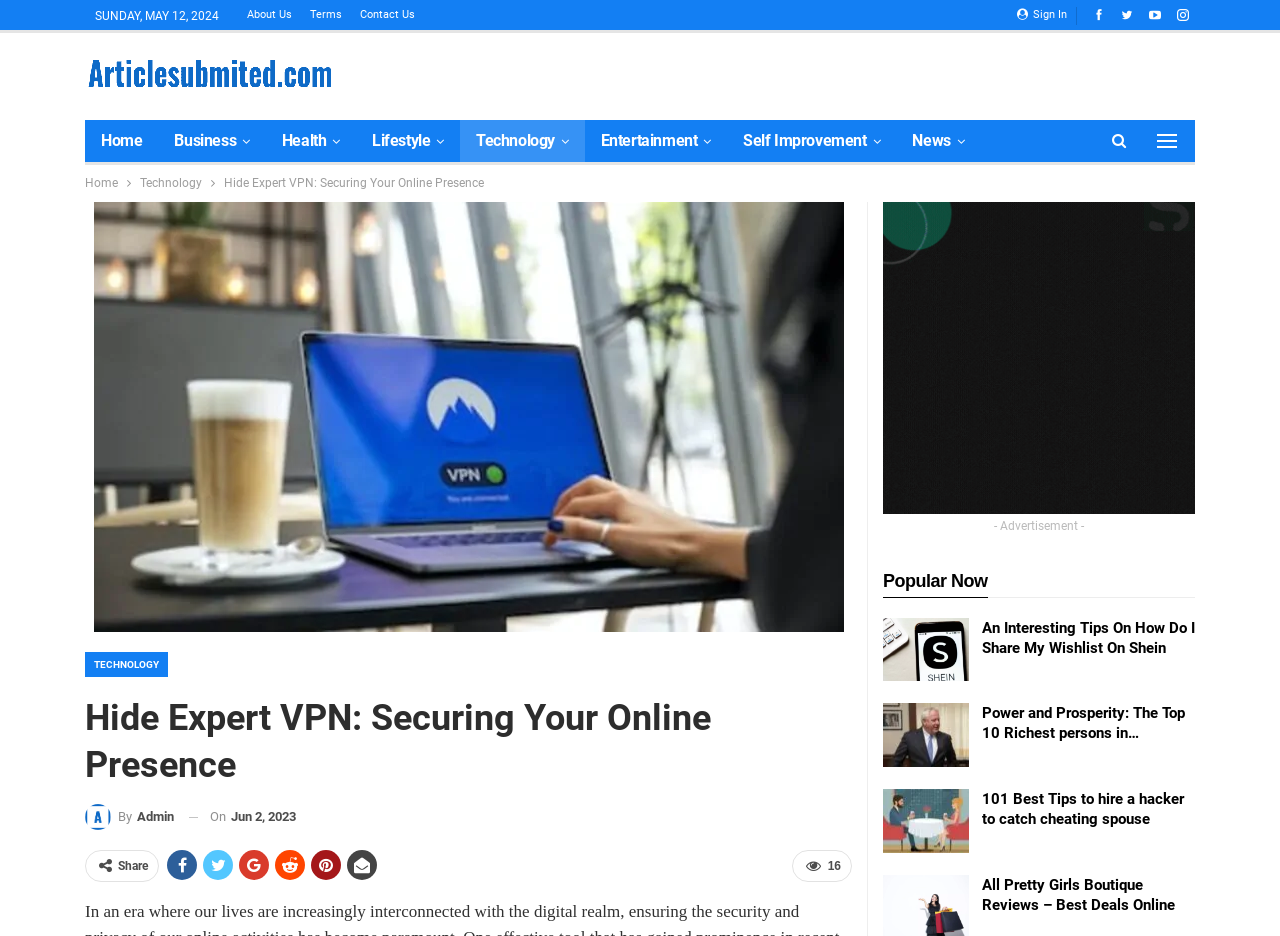Reply to the question with a brief word or phrase: How many social media sharing links are available?

6